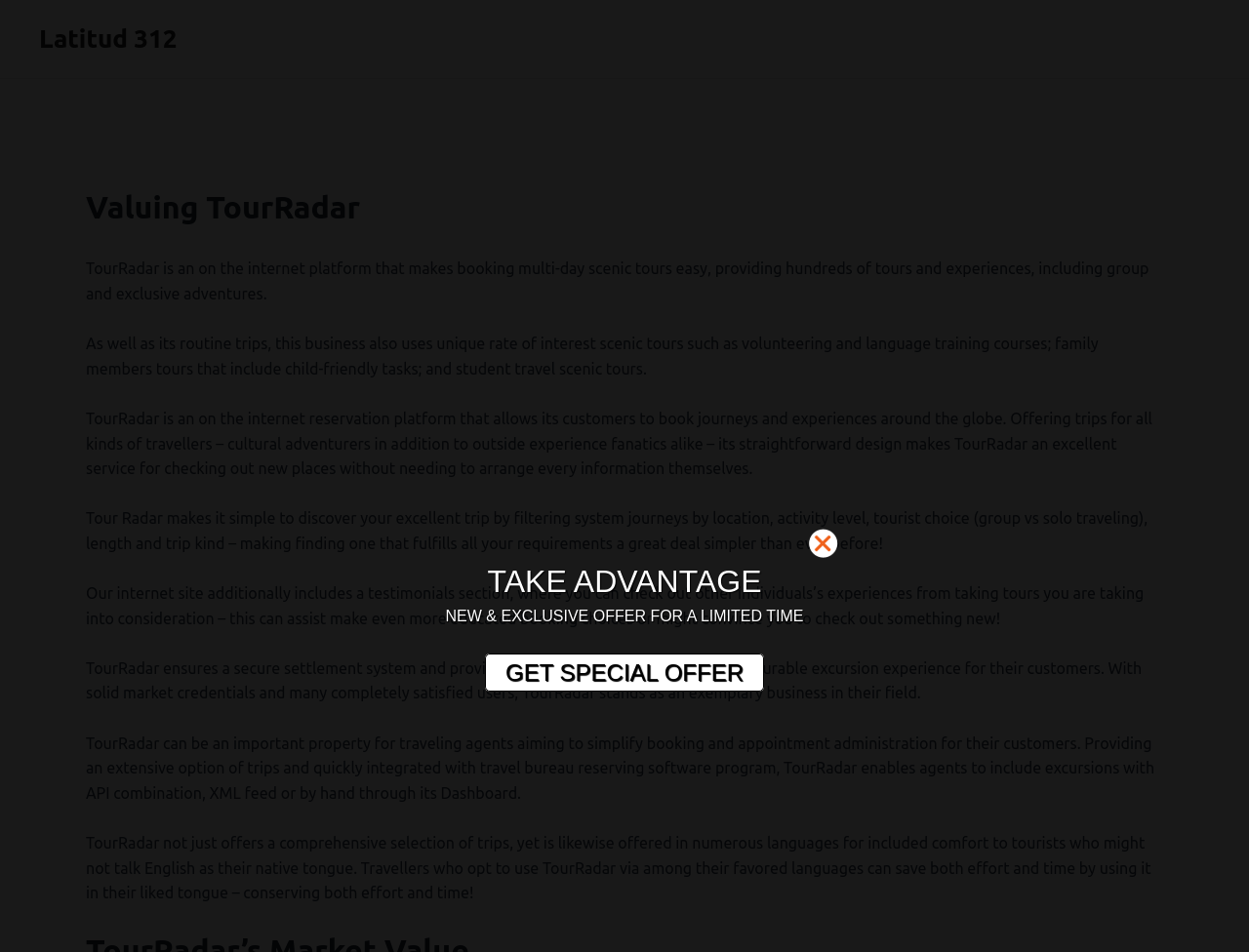From the given element description: "Latitud 312", find the bounding box for the UI element. Provide the coordinates as four float numbers between 0 and 1, in the order [left, top, right, bottom].

[0.031, 0.026, 0.142, 0.056]